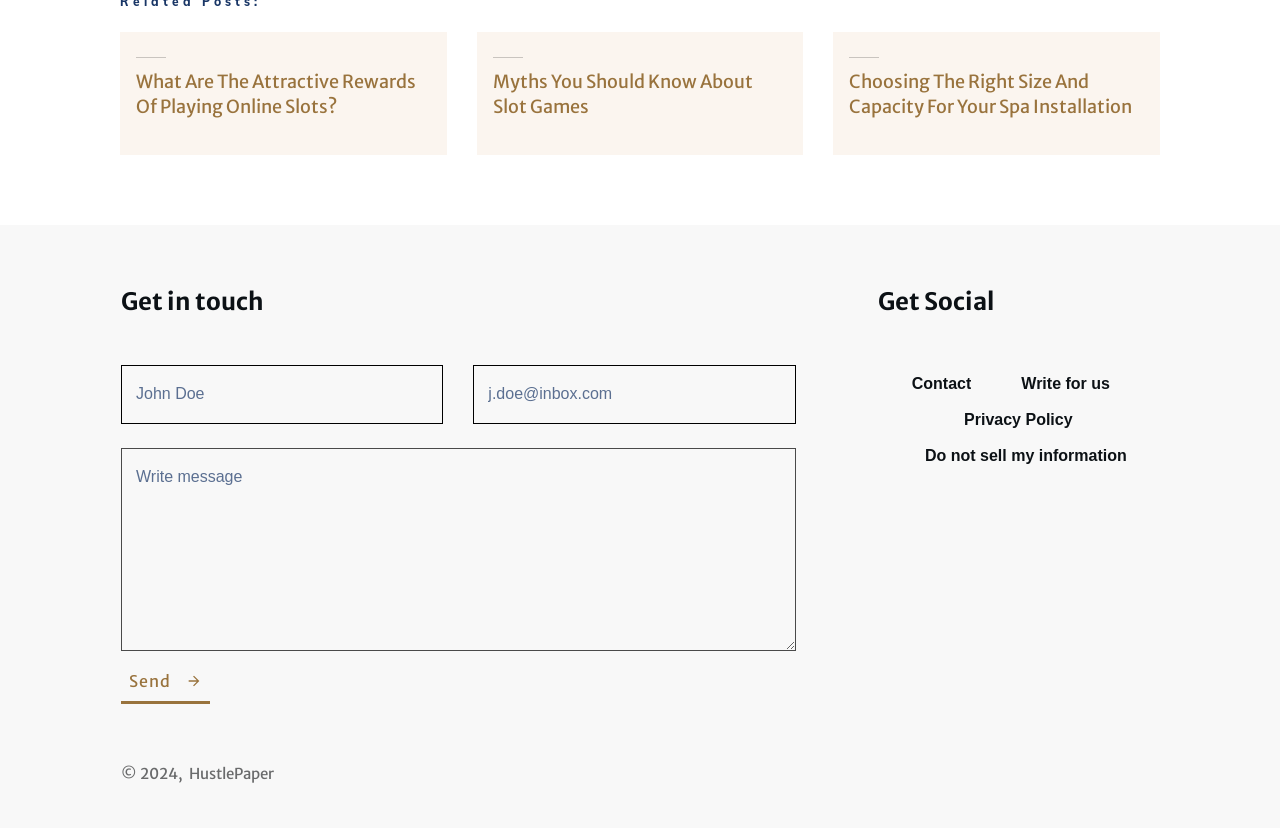Provide the bounding box coordinates for the UI element described in this sentence: "Do not sell my information". The coordinates should be four float values between 0 and 1, i.e., [left, top, right, bottom].

[0.723, 0.531, 0.88, 0.57]